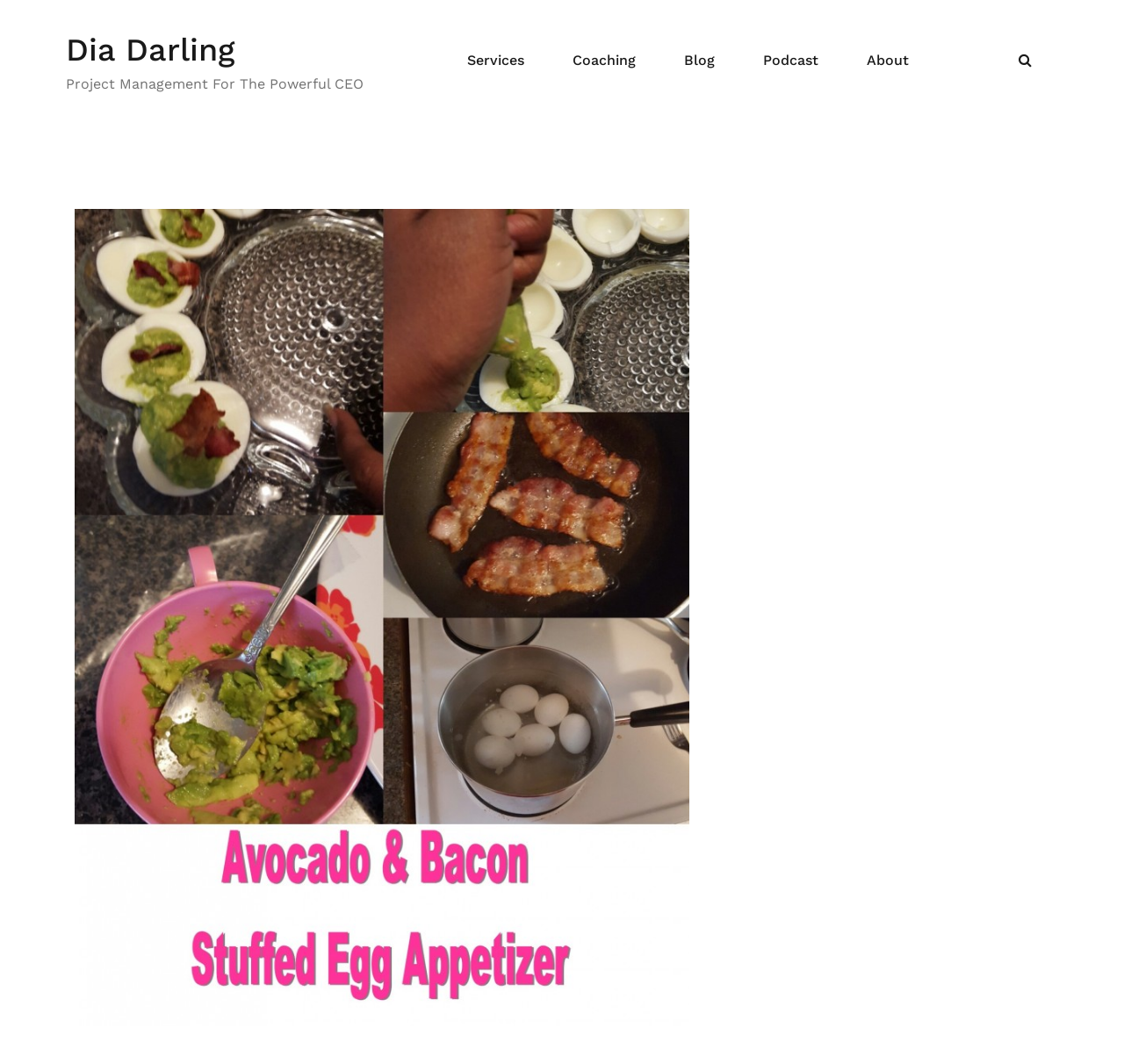Determine the main headline from the webpage and extract its text.

Avocado Bacon Stuffed Egg Appetizer